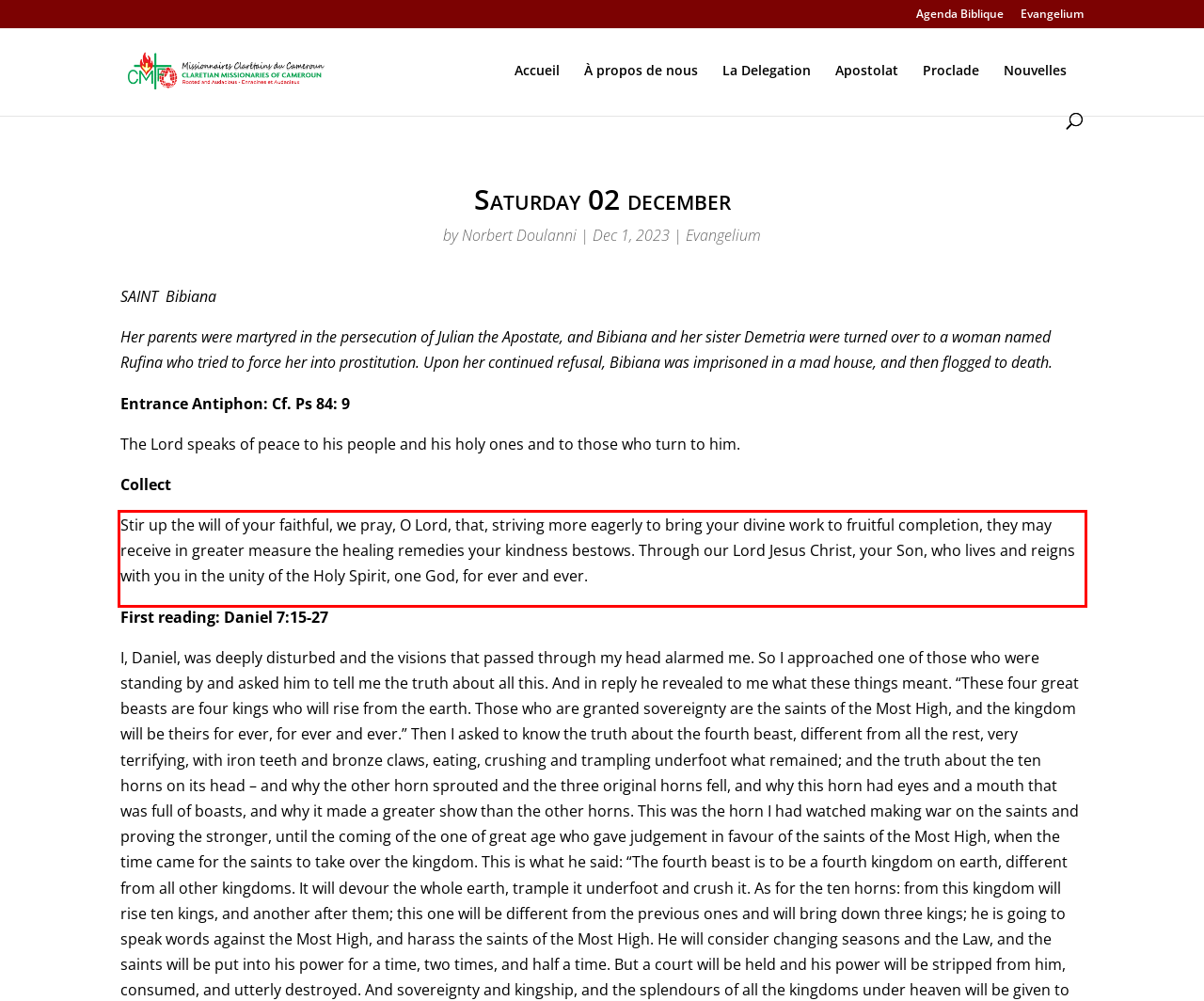You are provided with a webpage screenshot that includes a red rectangle bounding box. Extract the text content from within the bounding box using OCR.

Stir up the will of your faithful, we pray, O Lord, that, striving more eagerly to bring your divine work to fruitful completion, they may receive in greater measure the healing remedies your kindness bestows. Through our Lord Jesus Christ, your Son, who lives and reigns with you in the unity of the Holy Spirit, one God, for ever and ever.